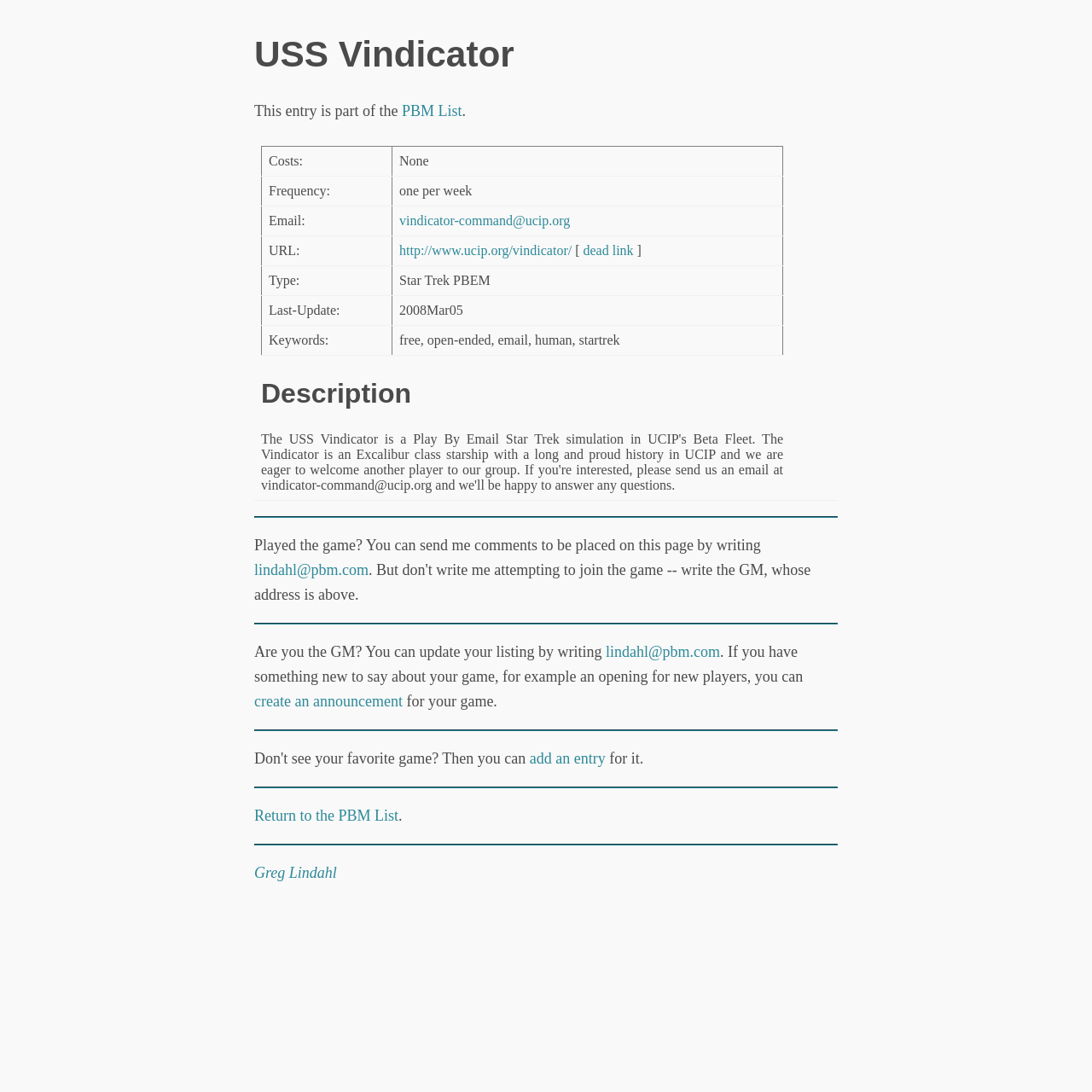What is the name of the Star Trek simulation?
Please provide a detailed and thorough answer to the question.

The webpage is about a Play By Email Star Trek simulation, and the name of the simulation is mentioned in the heading and the description as 'USS Vindicator'.